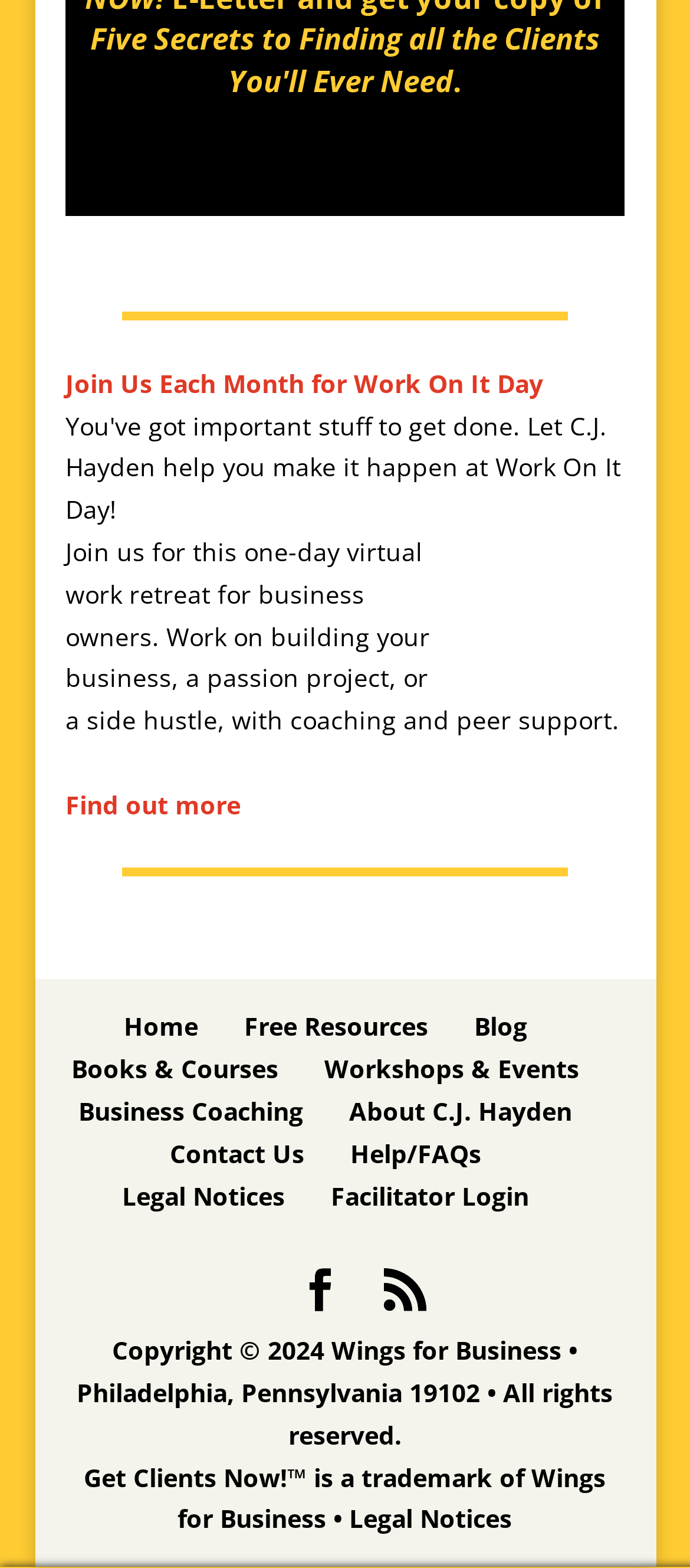What is the orientation of the separator element?
Your answer should be a single word or phrase derived from the screenshot.

Horizontal